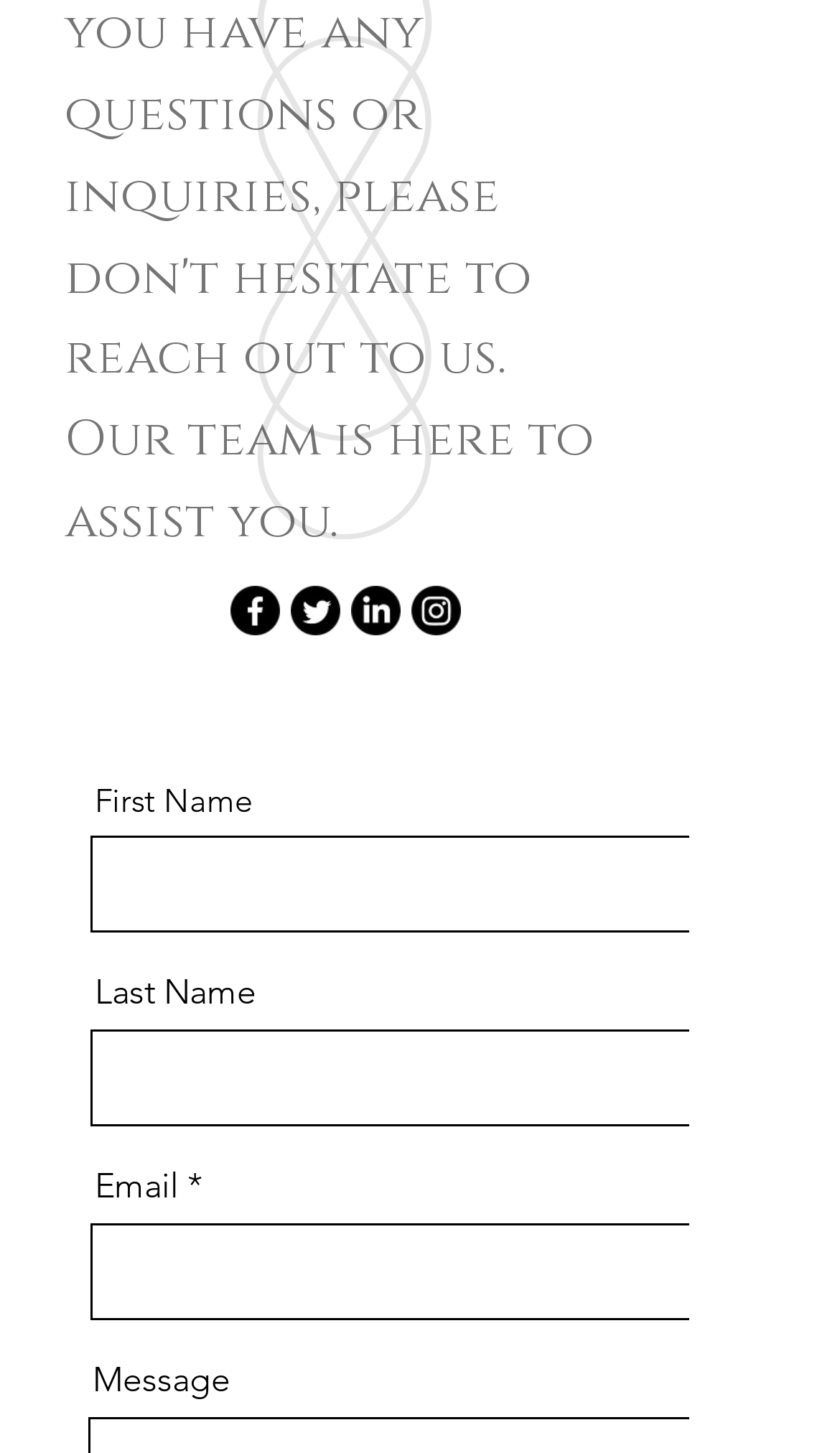Using the information in the image, give a comprehensive answer to the question: 
How many text input fields are there?

I counted the number of text input fields, which includes 'First Name', 'Last Name', 'Email', and 'Message', totaling 4 fields.